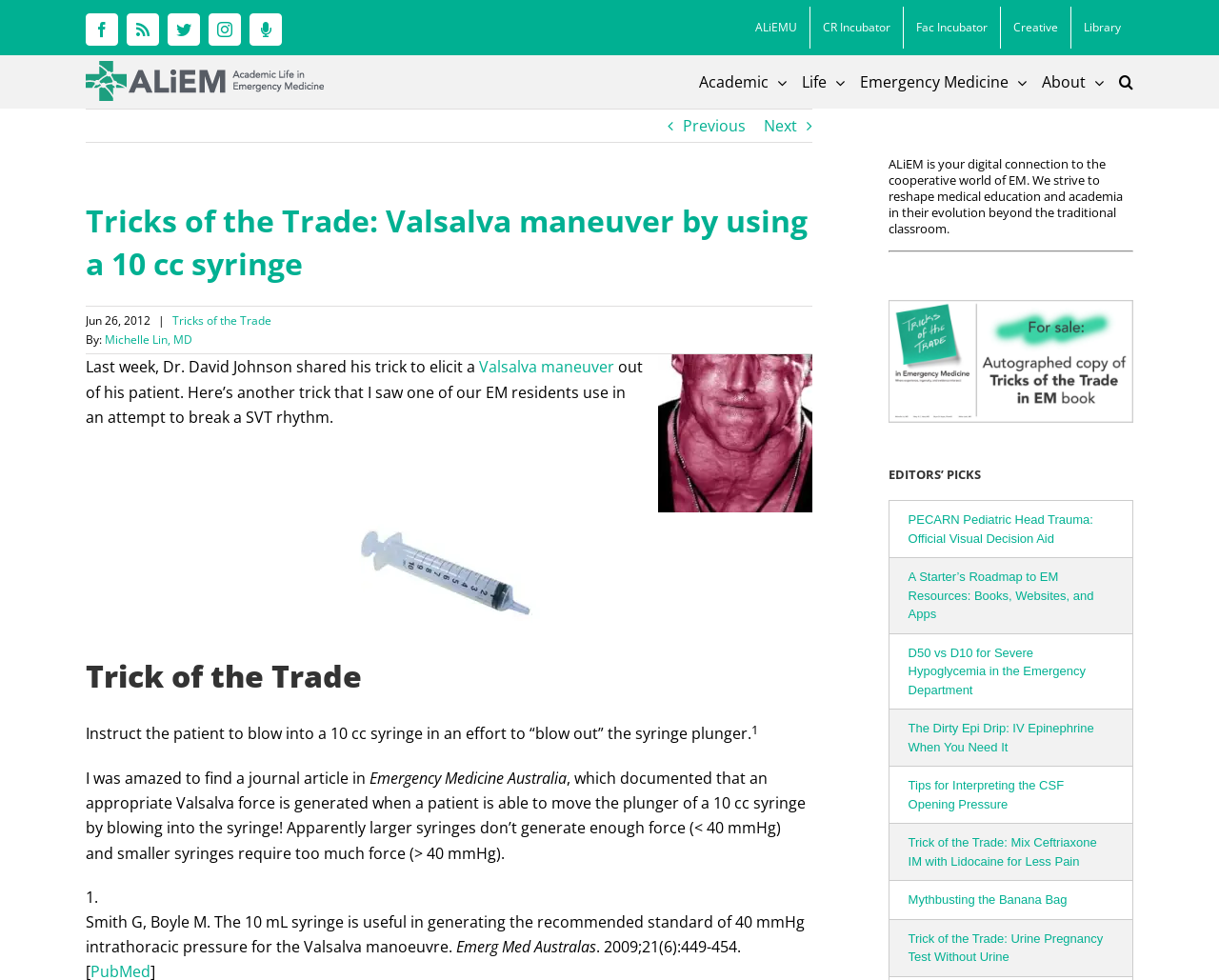Find the bounding box coordinates for the element that must be clicked to complete the instruction: "Read the article by Michelle Lin, MD". The coordinates should be four float numbers between 0 and 1, indicated as [left, top, right, bottom].

[0.086, 0.338, 0.158, 0.354]